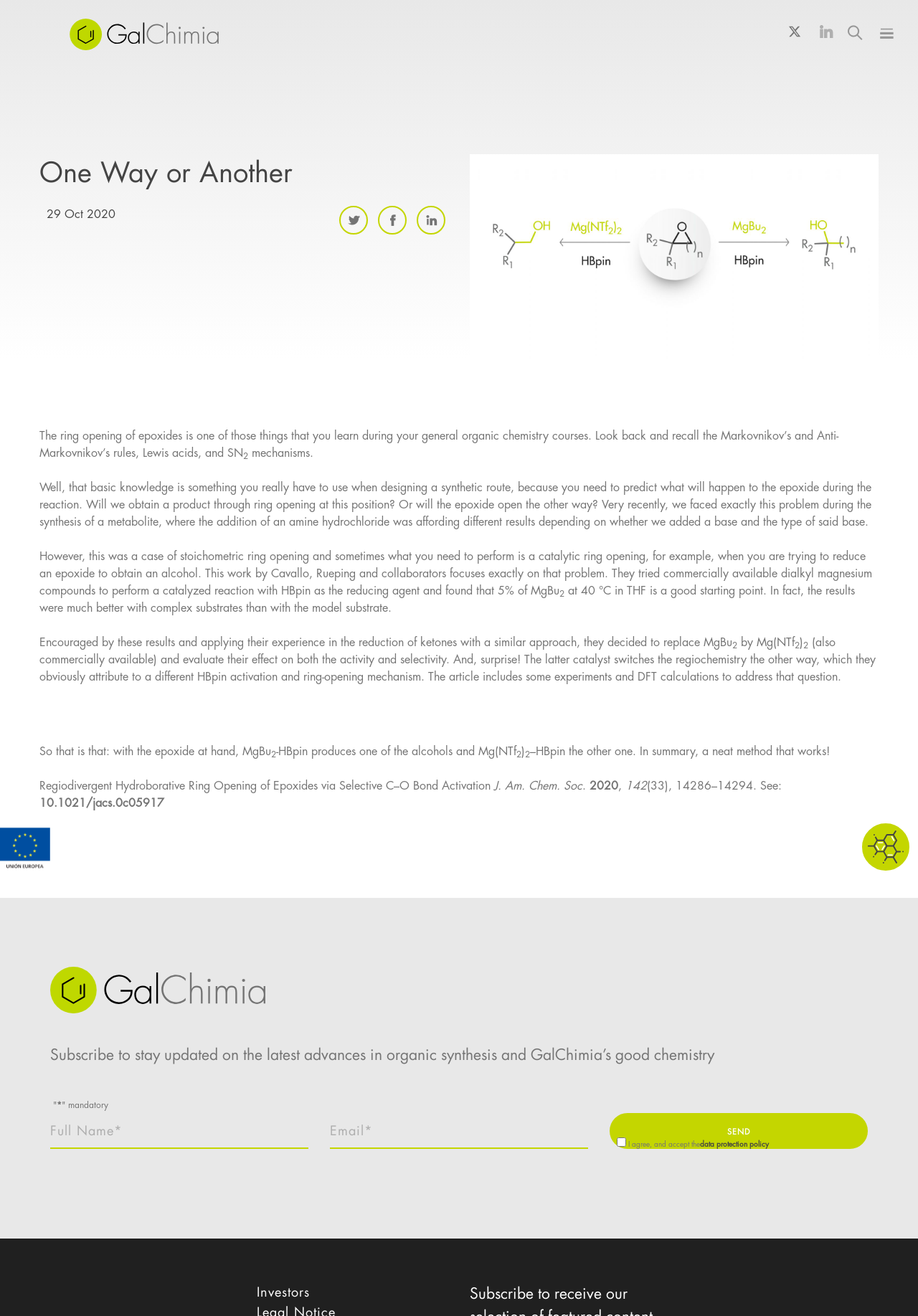Answer the question using only one word or a concise phrase: What is the publication details of the article?

J. Am. Chem. Soc. 2020, 142, 14286–14294